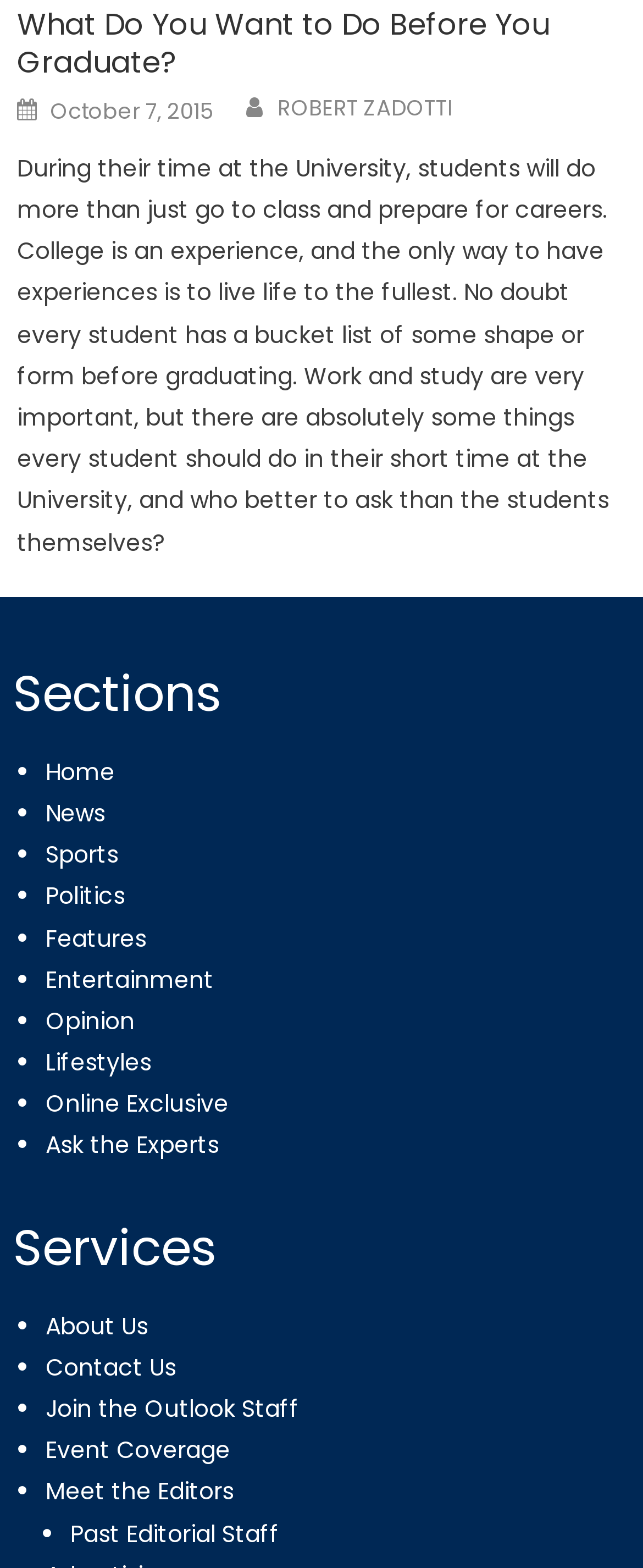Identify the bounding box coordinates of the clickable region to carry out the given instruction: "Watch CRY's videos on Youtube".

None